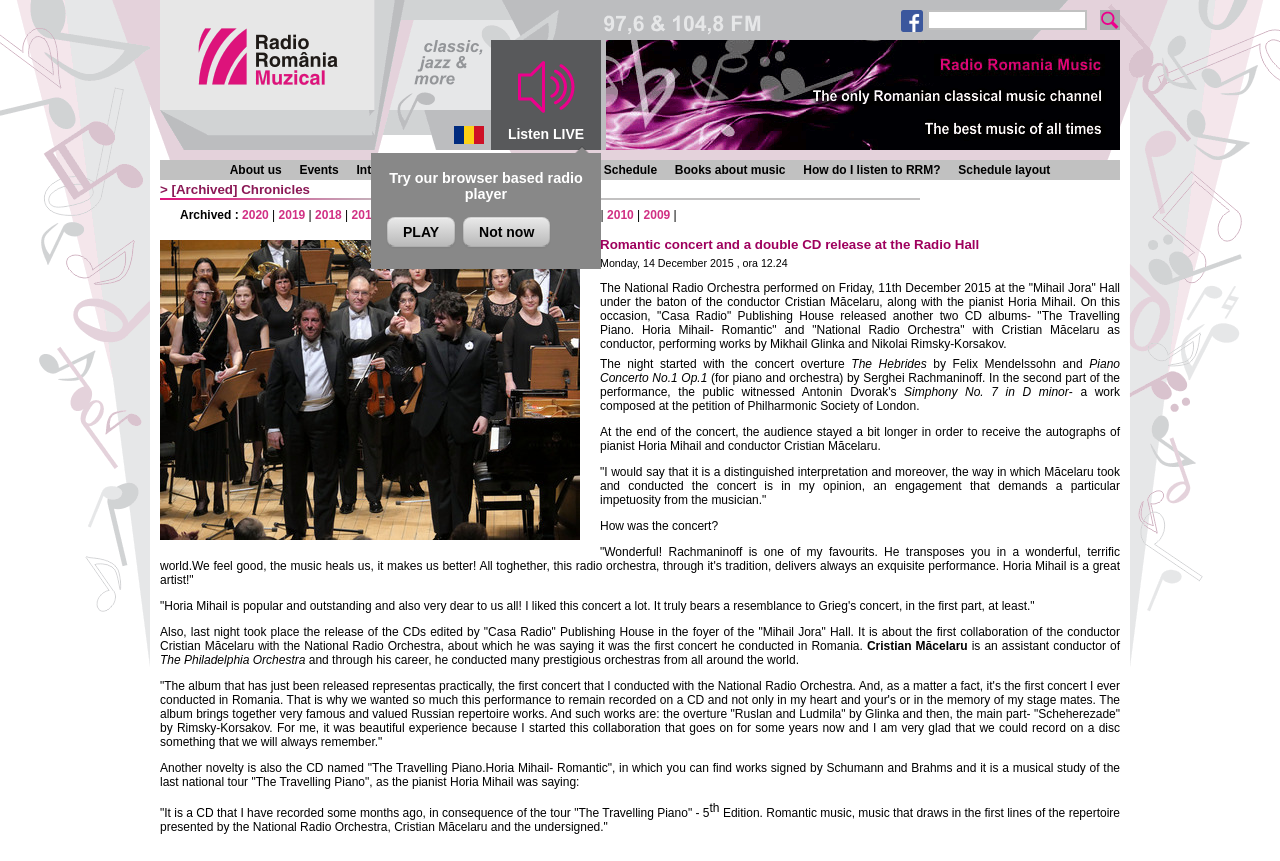Provide a brief response in the form of a single word or phrase:
What is the title of the article on the page?

Romantic concert and a double CD release at the Radio Hall